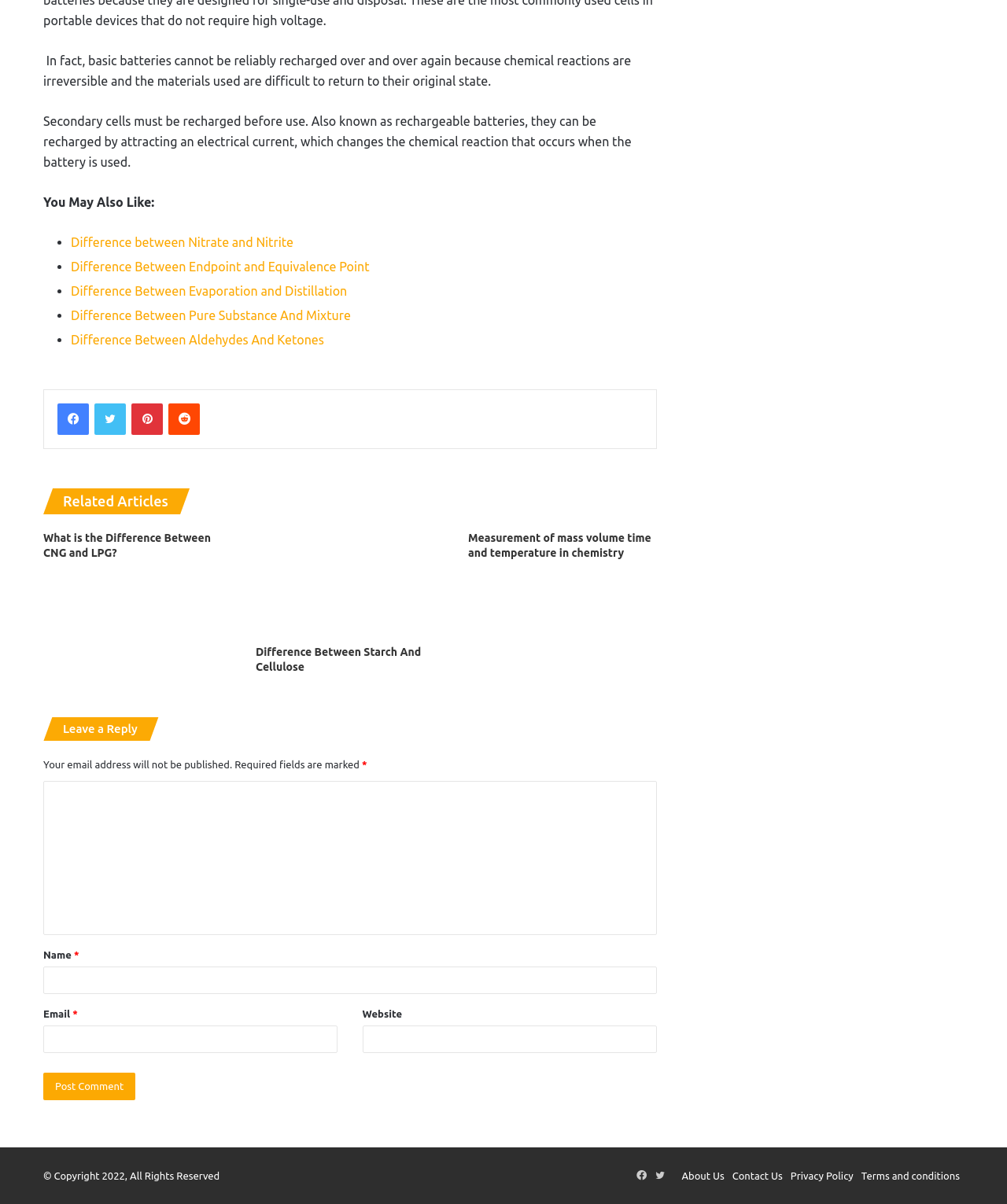Please analyze the image and provide a thorough answer to the question:
What is the difference between primary and secondary cells?

The webpage explains that primary cells, also known as basic batteries, cannot be reliably recharged over and over again because chemical reactions are irreversible and the materials used are difficult to return to their original state. On the other hand, secondary cells, also known as rechargeable batteries, can be recharged by attracting an electrical current, which changes the chemical reaction that occurs when the battery is used.